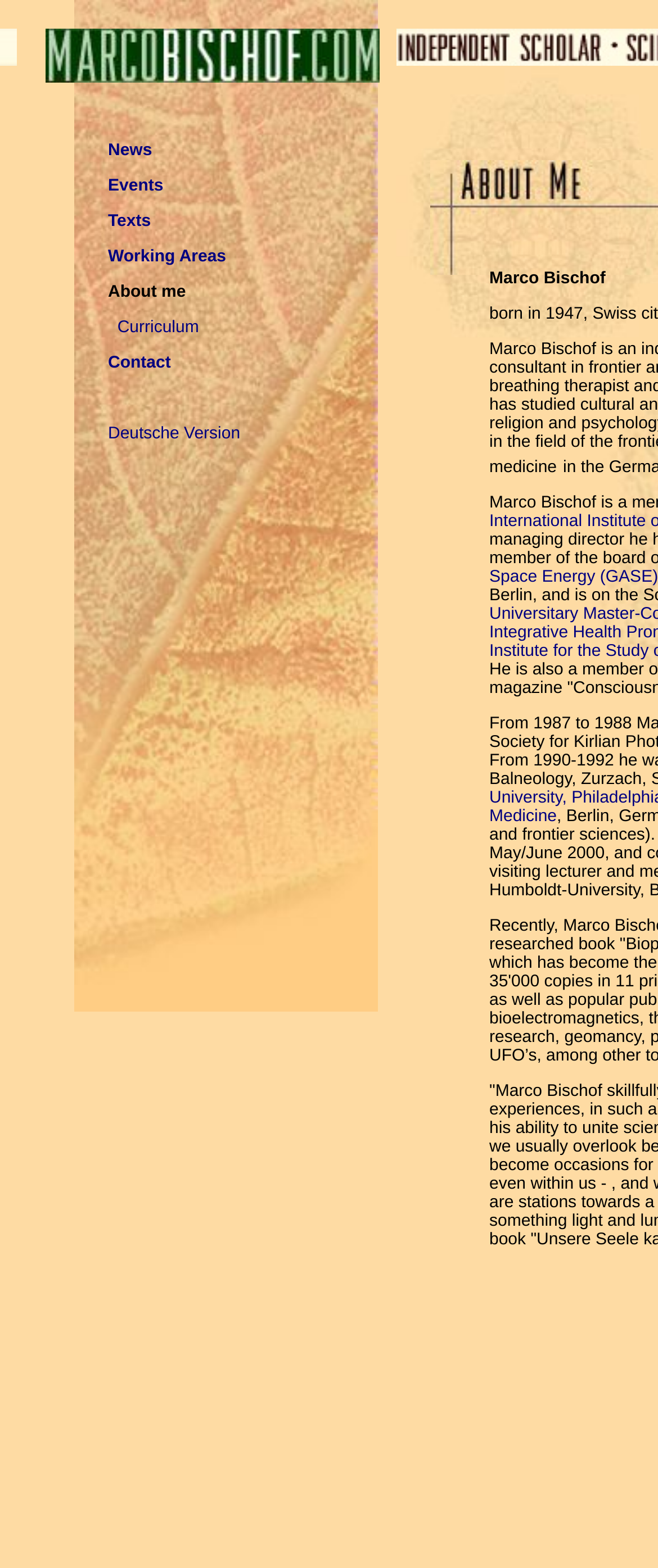Create a detailed description of the webpage's content and layout.

The webpage is a personal website for Marco Bischof, with a prominent image at the top left corner, taking up about half of the screen width. There are three smaller images at the top, one at the top left, one at the top center, and one at the top right.

Below the images, there is a table with seven rows, each containing a link to a different section of the website. The sections are labeled as "News", "Events", "Texts", "Working Areas", "About me", "Curriculum", and "Contact". The links are arranged in a vertical column, with each link below the previous one.

To the right of the table, there is a large heading that reads "Marco Bischof". This heading is centered horizontally and takes up about a quarter of the screen width.

At the bottom of the page, there is another link to a "Deutsche Version" of the website, which is likely a German translation of the page.